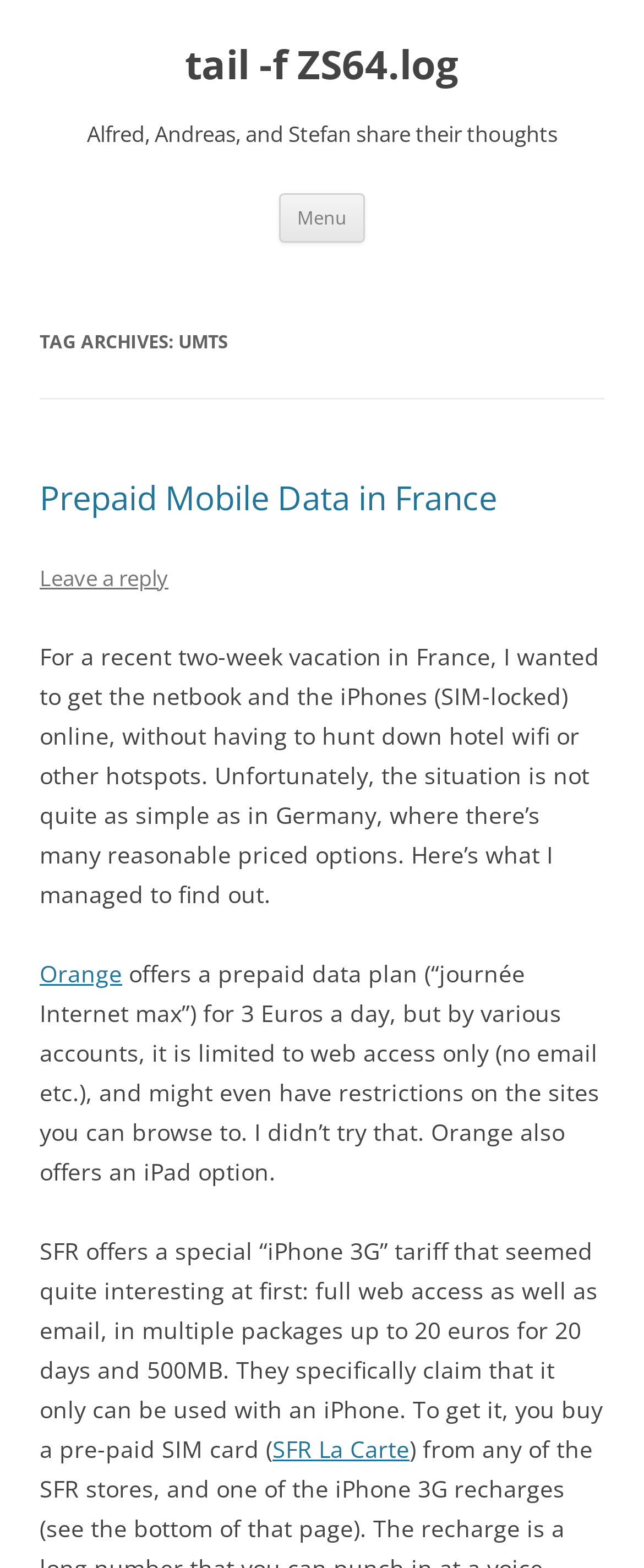Provide a single word or phrase to answer the given question: 
How many euros does SFR's iPhone 3G tariff cost for 20 days and 500MB?

20 euros